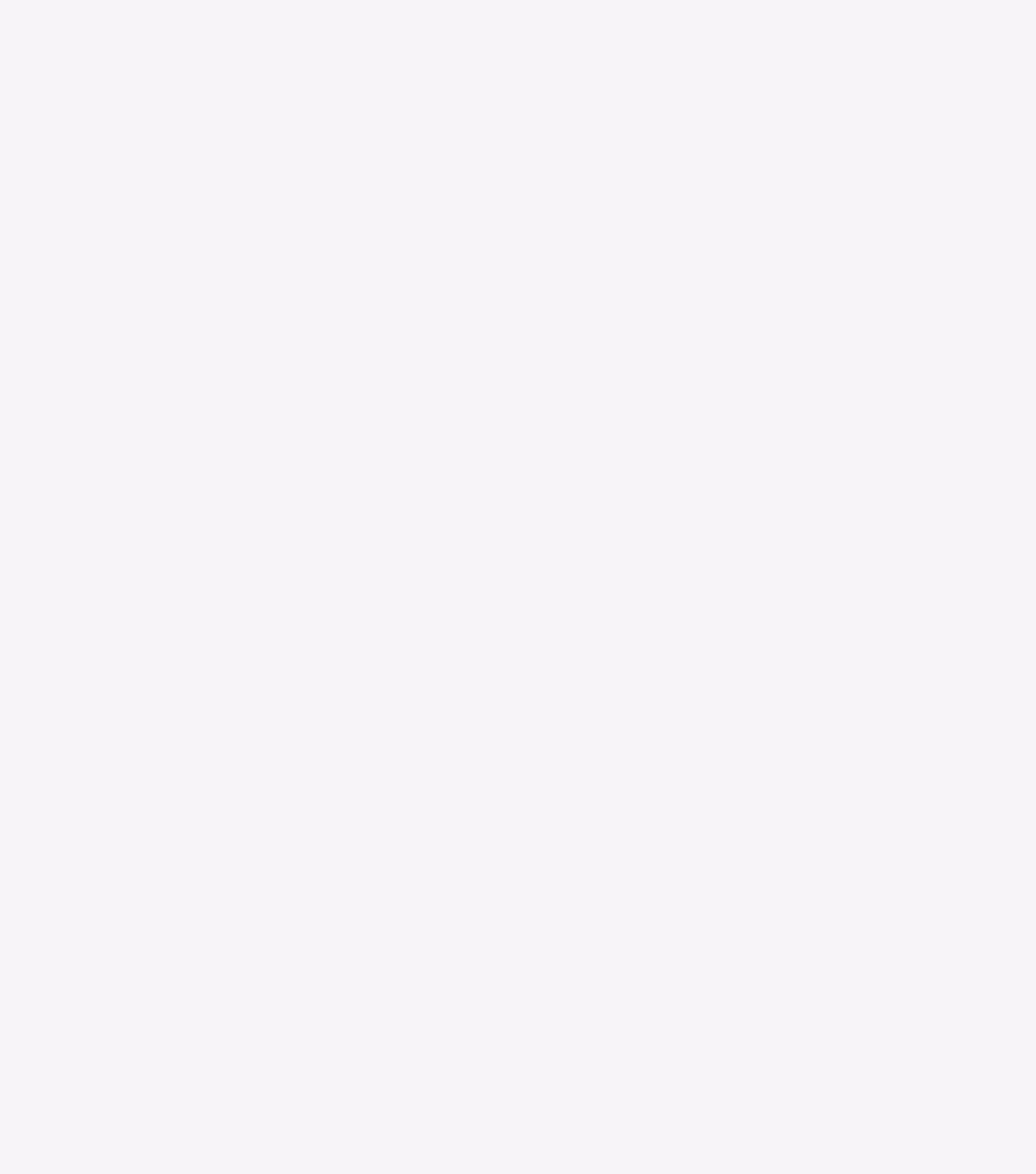Identify the coordinates of the bounding box for the element that must be clicked to accomplish the instruction: "Click 正规网赌软件下载".

[0.506, 0.933, 0.731, 0.96]